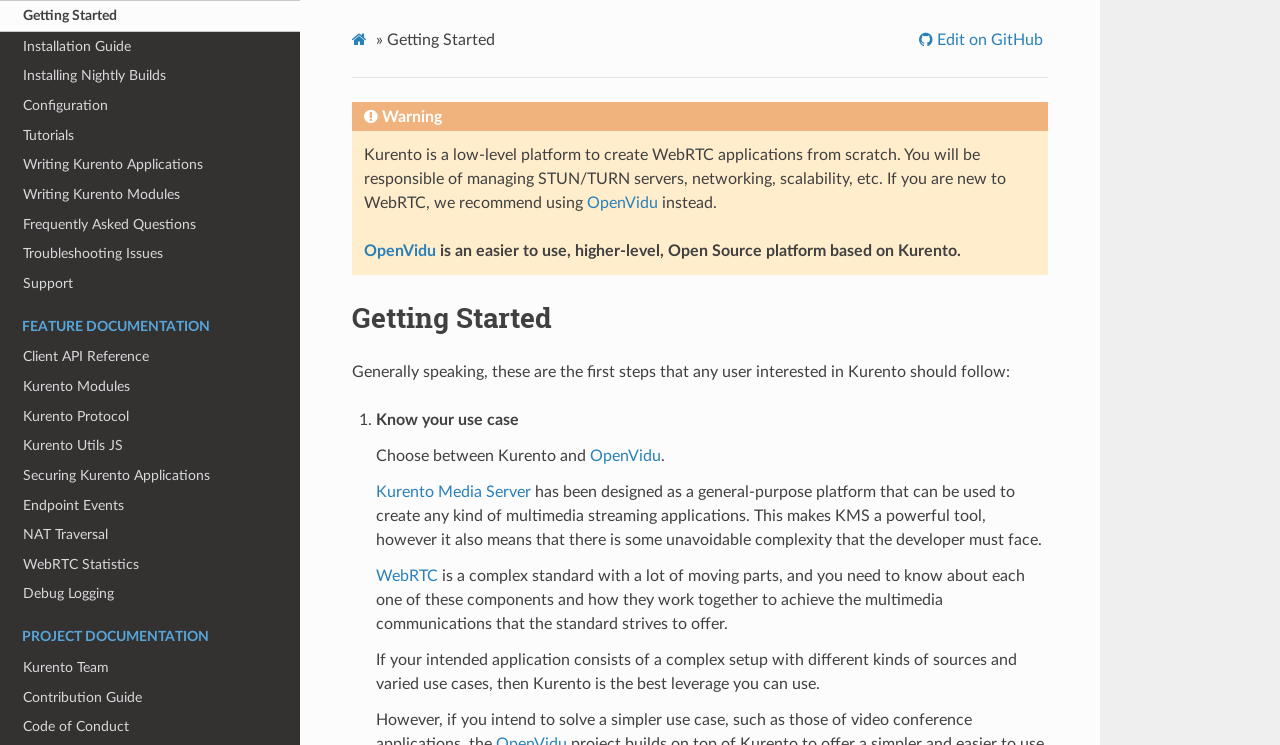Please find the bounding box coordinates for the clickable element needed to perform this instruction: "Check the price of the product".

None